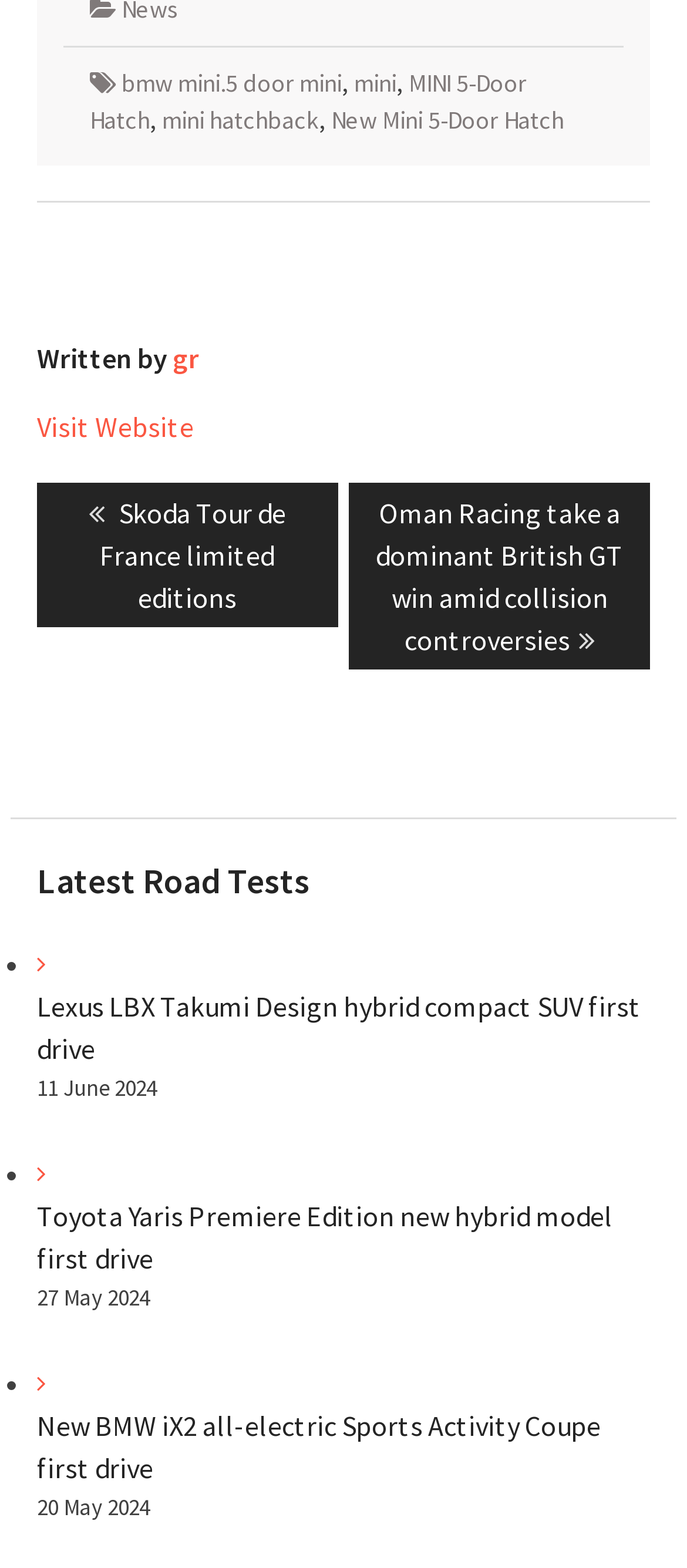What is the title of the first latest road test?
Refer to the image and offer an in-depth and detailed answer to the question.

I looked at the 'Latest Road Tests' section and found the first link, which is titled 'Lexus LBX Takumi Design hybrid compact SUV first drive'.